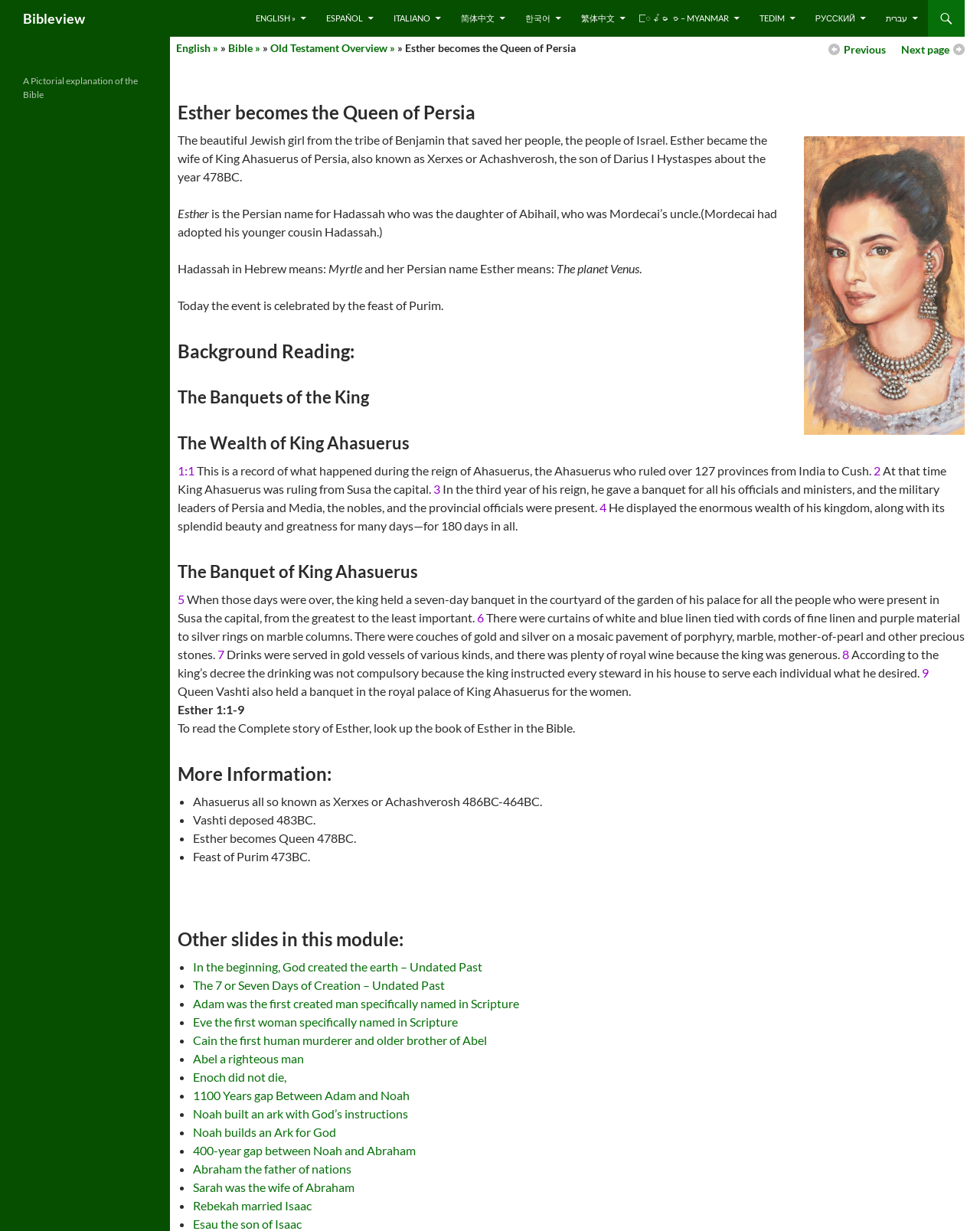What is celebrated by the feast of Purim?
Please describe in detail the information shown in the image to answer the question.

The answer can be found in the text 'Today the event is celebrated by the feast of Purim.' which mentions that the event of Esther becoming the queen is celebrated by the feast of Purim.